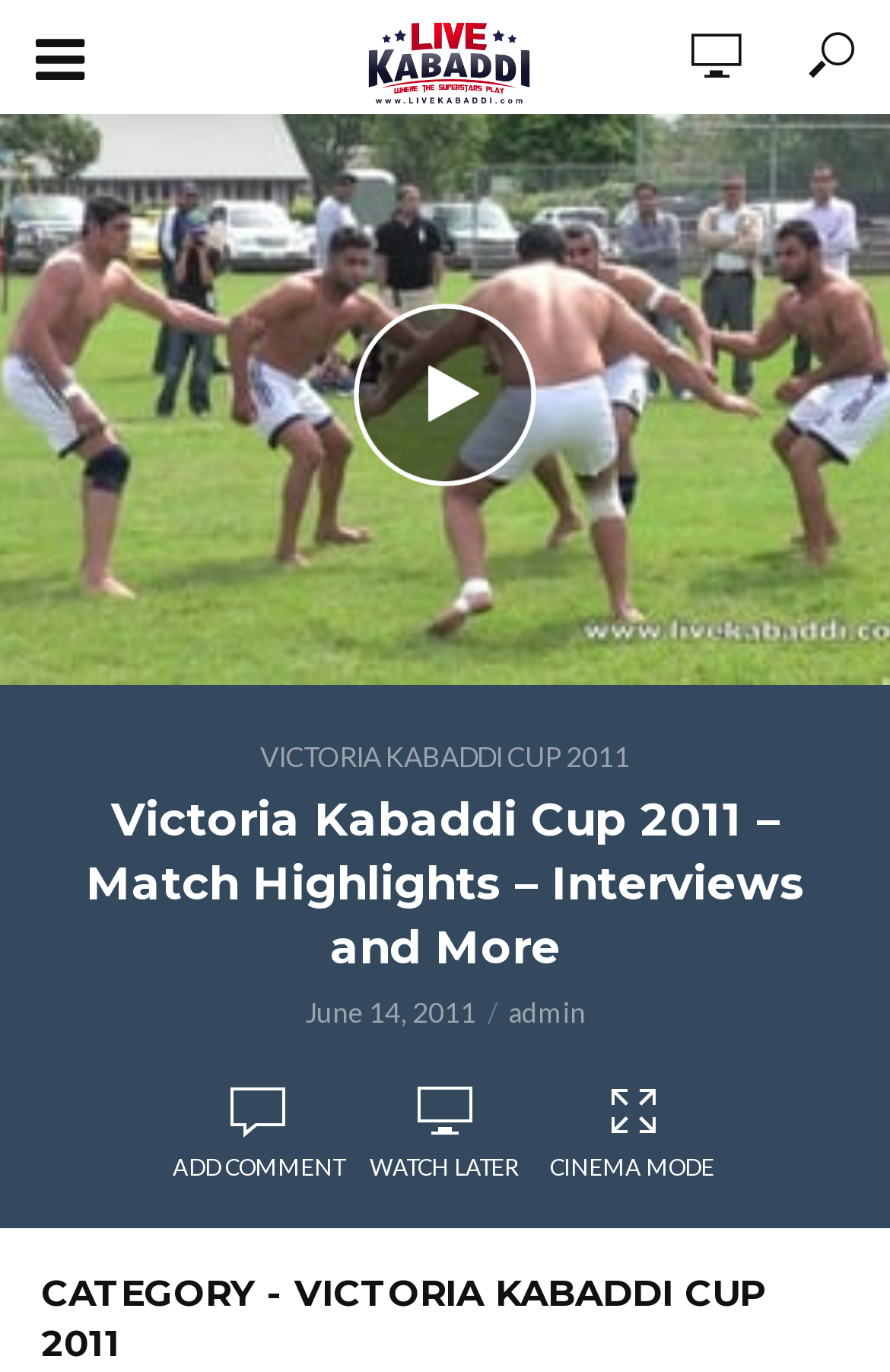What is the date of the kabaddi cup?
Answer with a single word or short phrase according to what you see in the image.

June 14, 2011